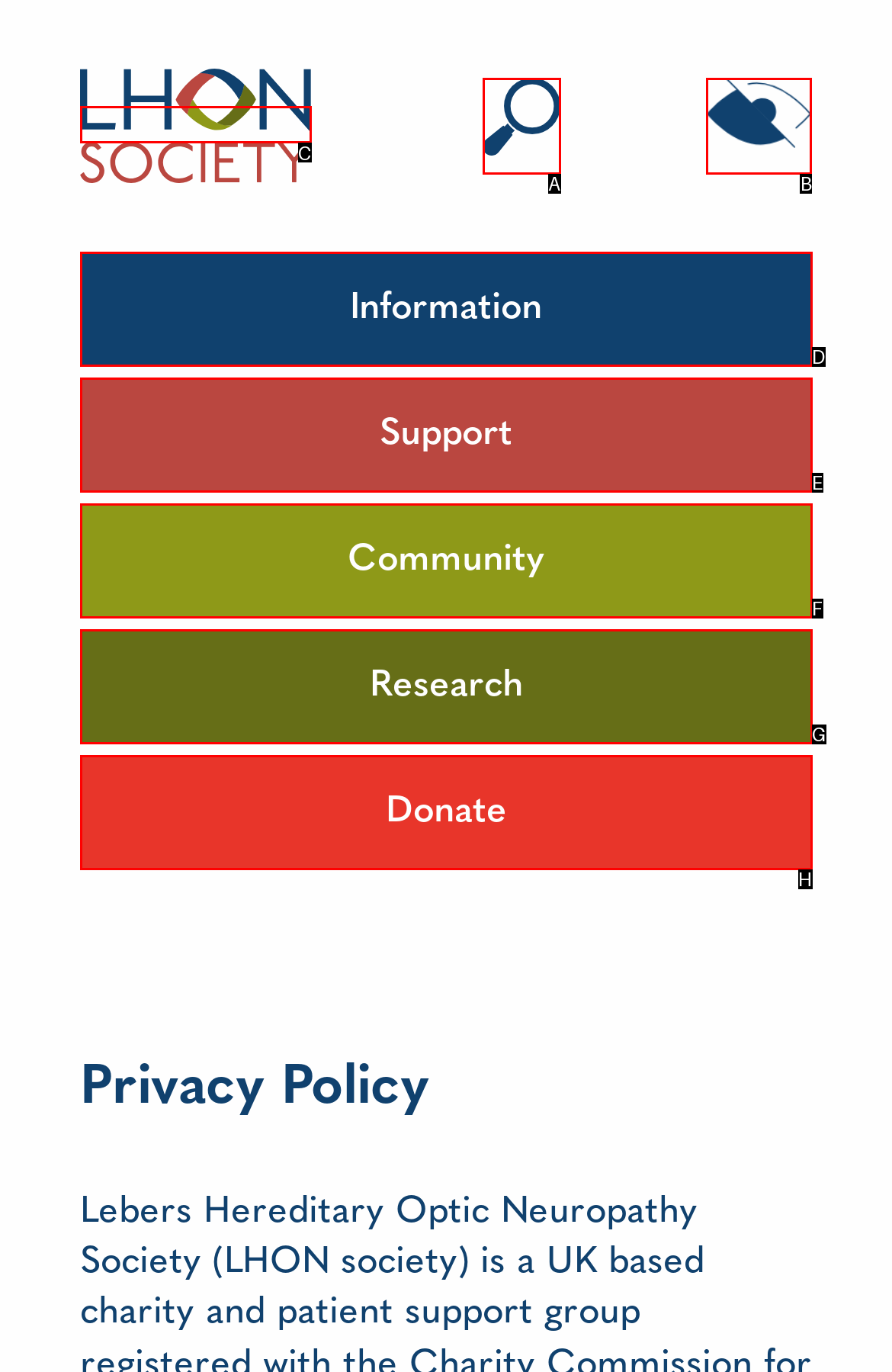Select the appropriate bounding box to fulfill the task: Enable accessibility toolbar Respond with the corresponding letter from the choices provided.

B